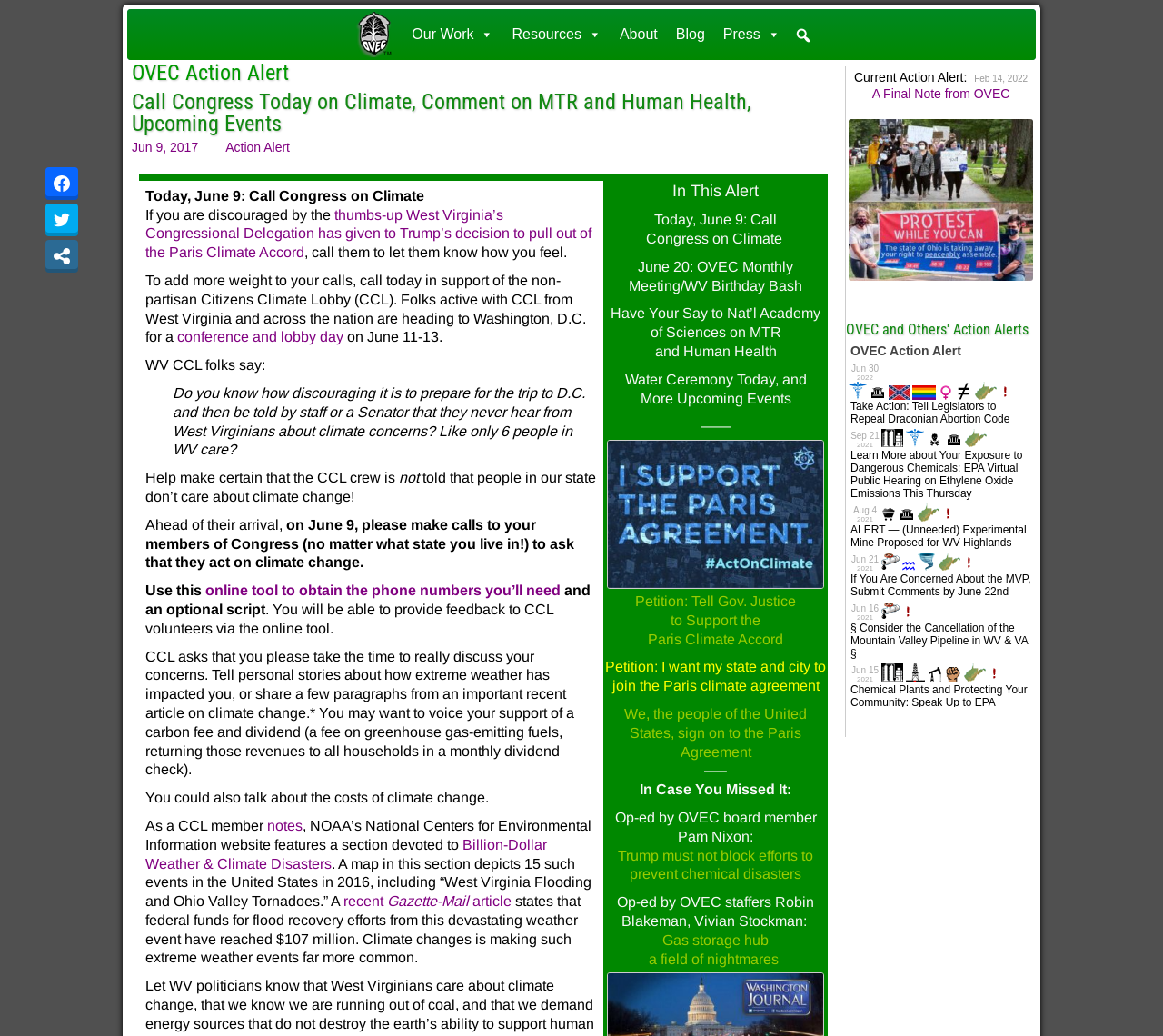Generate a comprehensive description of the webpage.

This webpage appears to be an action alert page from an environmental organization, OVEC (Ohio Valley Environmental Coalition). The page is focused on encouraging visitors to take action on climate change, specifically calling on Congress to act on the issue.

At the top of the page, there is a navigation menu with links to various sections of the website, including "Our Work", "Resources", "About", "Blog", and "Press". Next to the navigation menu, there is a search bar.

Below the navigation menu, there is a heading that reads "OVEC Action Alert" followed by a subheading that explains the purpose of the page: to encourage visitors to call their members of Congress to ask them to act on climate change.

The main content of the page is divided into several sections. The first section explains the importance of calling Congress and provides a script for visitors to use when making their calls. The section also includes links to online tools that can help visitors obtain the phone numbers of their representatives and provide feedback to CCL (Citizens' Climate Lobby) volunteers.

The next section lists several upcoming events, including a conference and lobby day, a monthly meeting, and a water ceremony. There are also links to petitions, including one asking Governor Justice to support the Paris Climate Accord and another asking the state and city to join the Paris climate agreement.

Further down the page, there are several op-eds and articles from OVEC board members and staffers, including one on preventing chemical disasters and another on the gas storage hub.

At the bottom of the page, there is a final note from OVEC and an iframe that likely contains additional content or a video.

Throughout the page, there are several calls to action, encouraging visitors to take action on climate change and to get involved with OVEC's efforts. The overall tone of the page is urgent and encouraging, with a focus on empowering visitors to make a difference on this important issue.